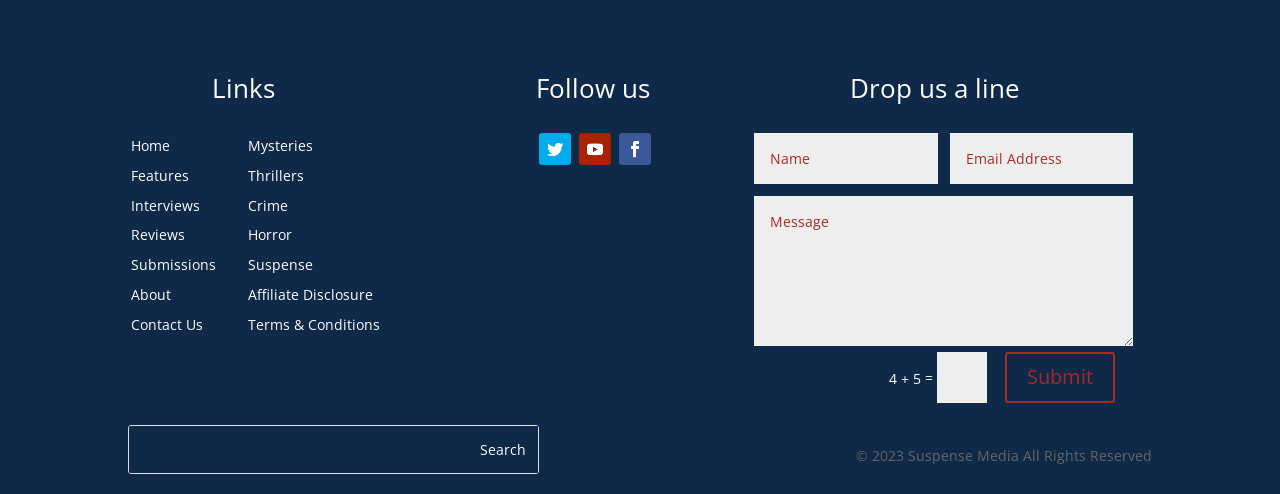What is the first link in the table?
Could you answer the question with a detailed and thorough explanation?

The first link in the table is 'Home' which can be found in the first row and first column of the table.